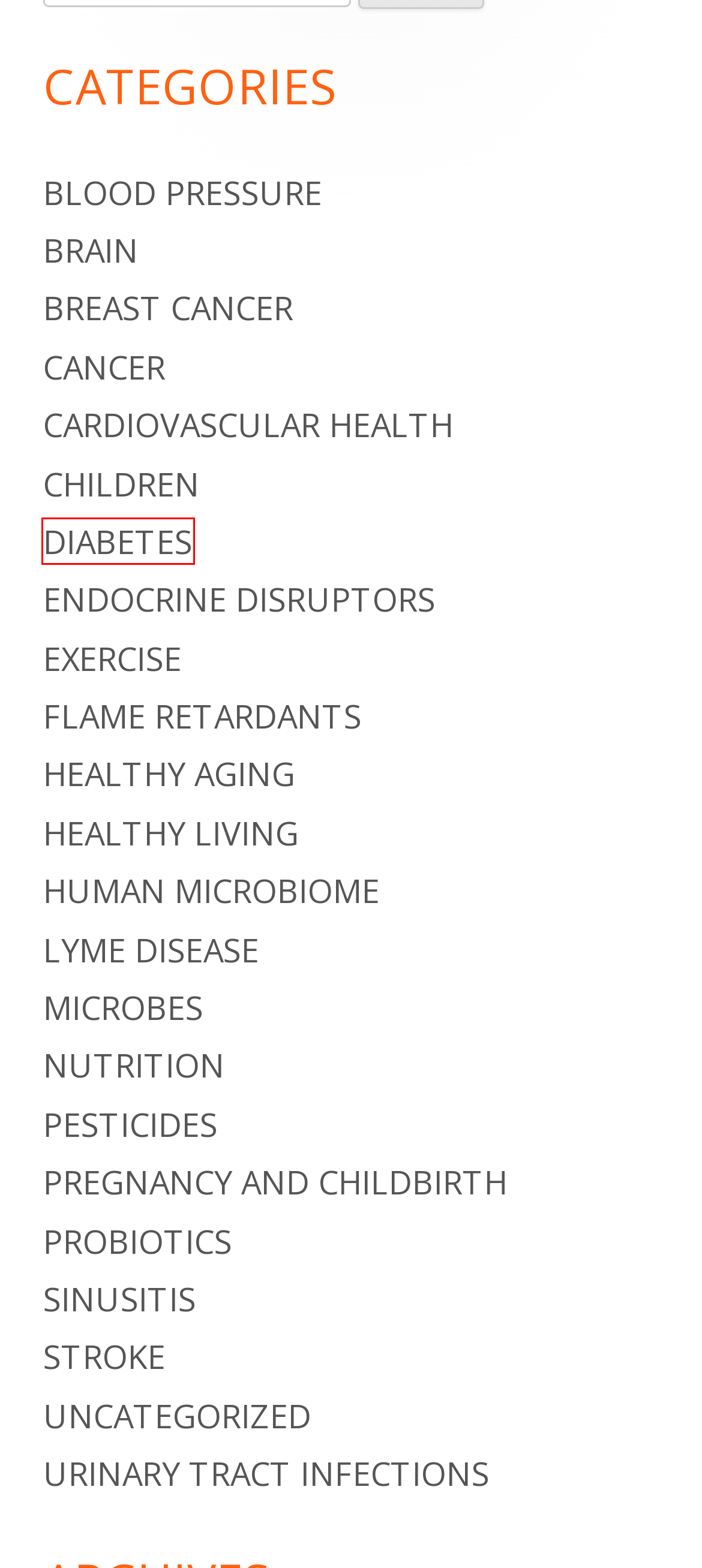Given a webpage screenshot with a red bounding box around a particular element, identify the best description of the new webpage that will appear after clicking on the element inside the red bounding box. Here are the candidates:
A. Uncategorized – Lacto Bacto
B. endocrine disruptors – Lacto Bacto
C. cardiovascular health – Lacto Bacto
D. human microbiome – Lacto Bacto
E. stroke – Lacto Bacto
F. breast cancer – Lacto Bacto
G. brain – Lacto Bacto
H. diabetes – Lacto Bacto

H